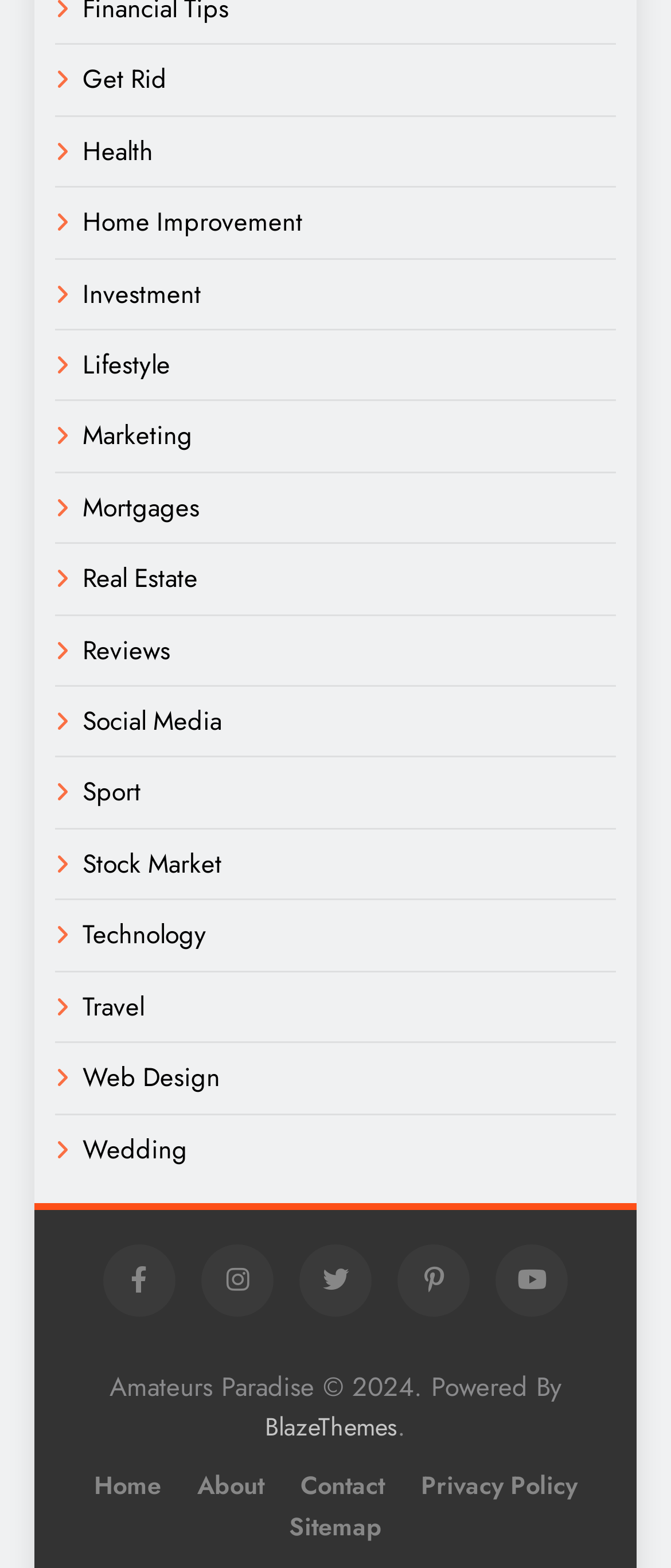Kindly determine the bounding box coordinates for the area that needs to be clicked to execute this instruction: "Check Privacy Policy".

[0.627, 0.936, 0.86, 0.958]